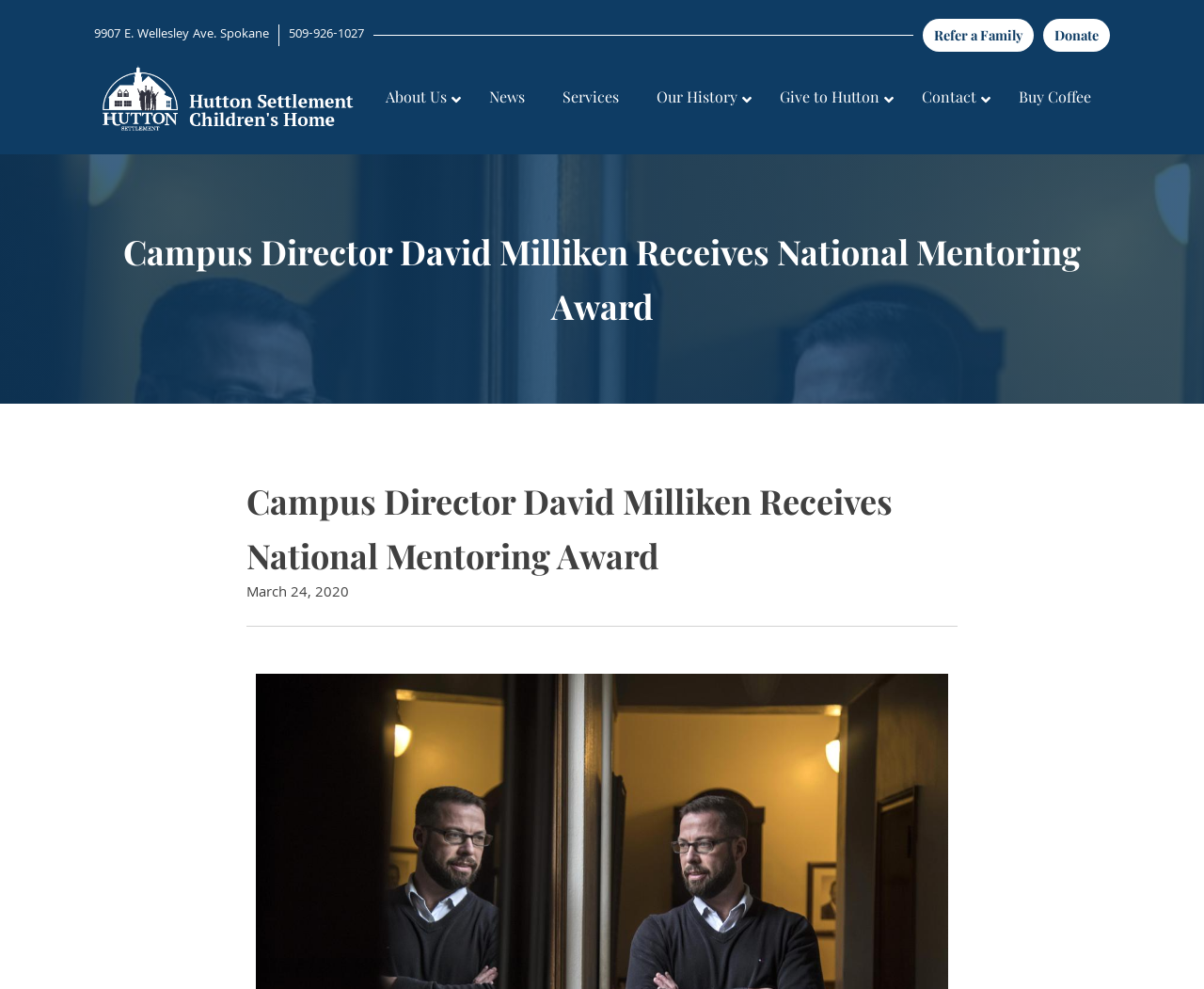Identify the bounding box coordinates of the region I need to click to complete this instruction: "Make a donation".

[0.866, 0.019, 0.922, 0.052]